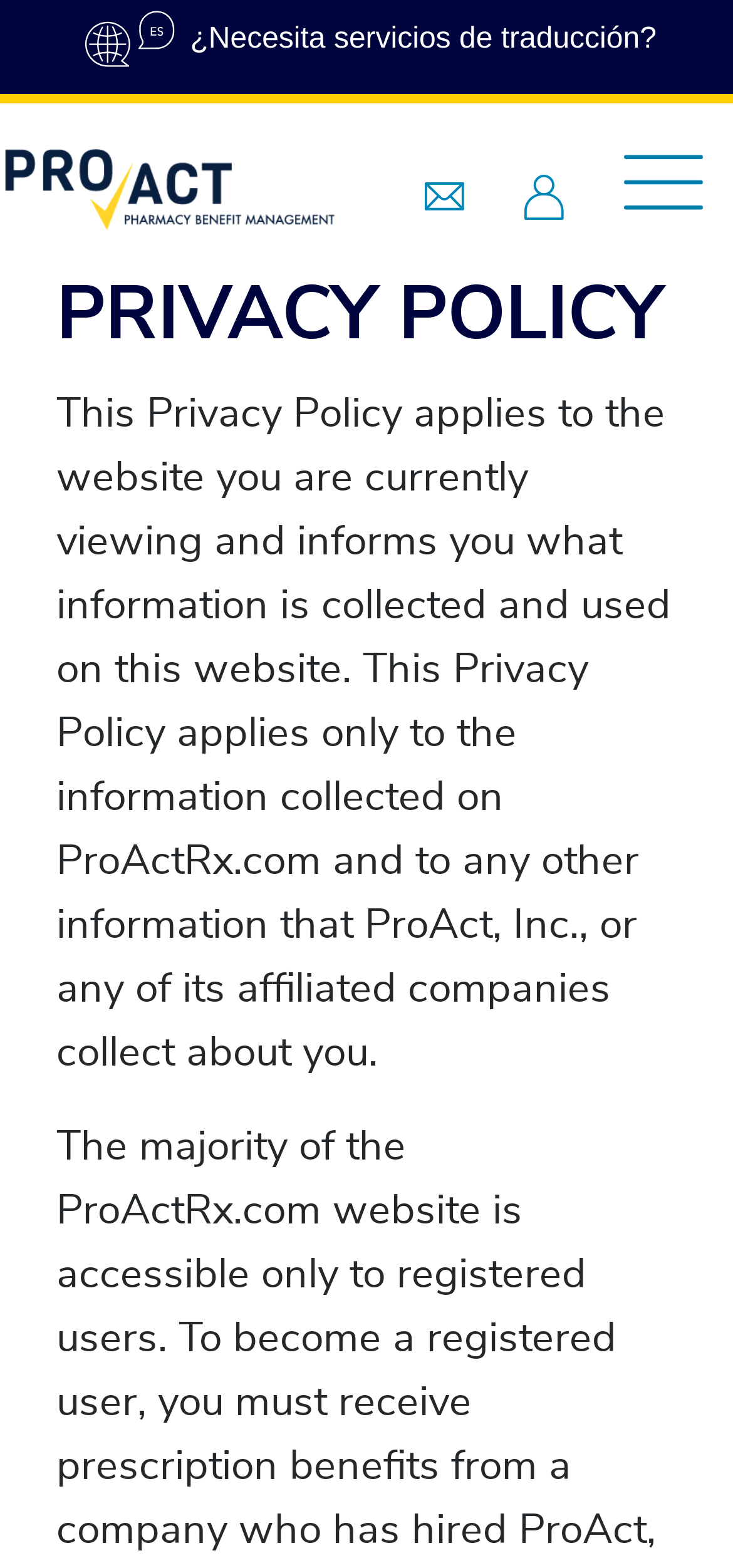What is the user profile icon?
Make sure to answer the question with a detailed and comprehensive explanation.

I found the link element with the text 'User' at coordinates [0.674, 0.058, 0.81, 0.19] and an associated image element with the same description at coordinates [0.715, 0.111, 0.769, 0.14], which suggests it is the user profile icon.